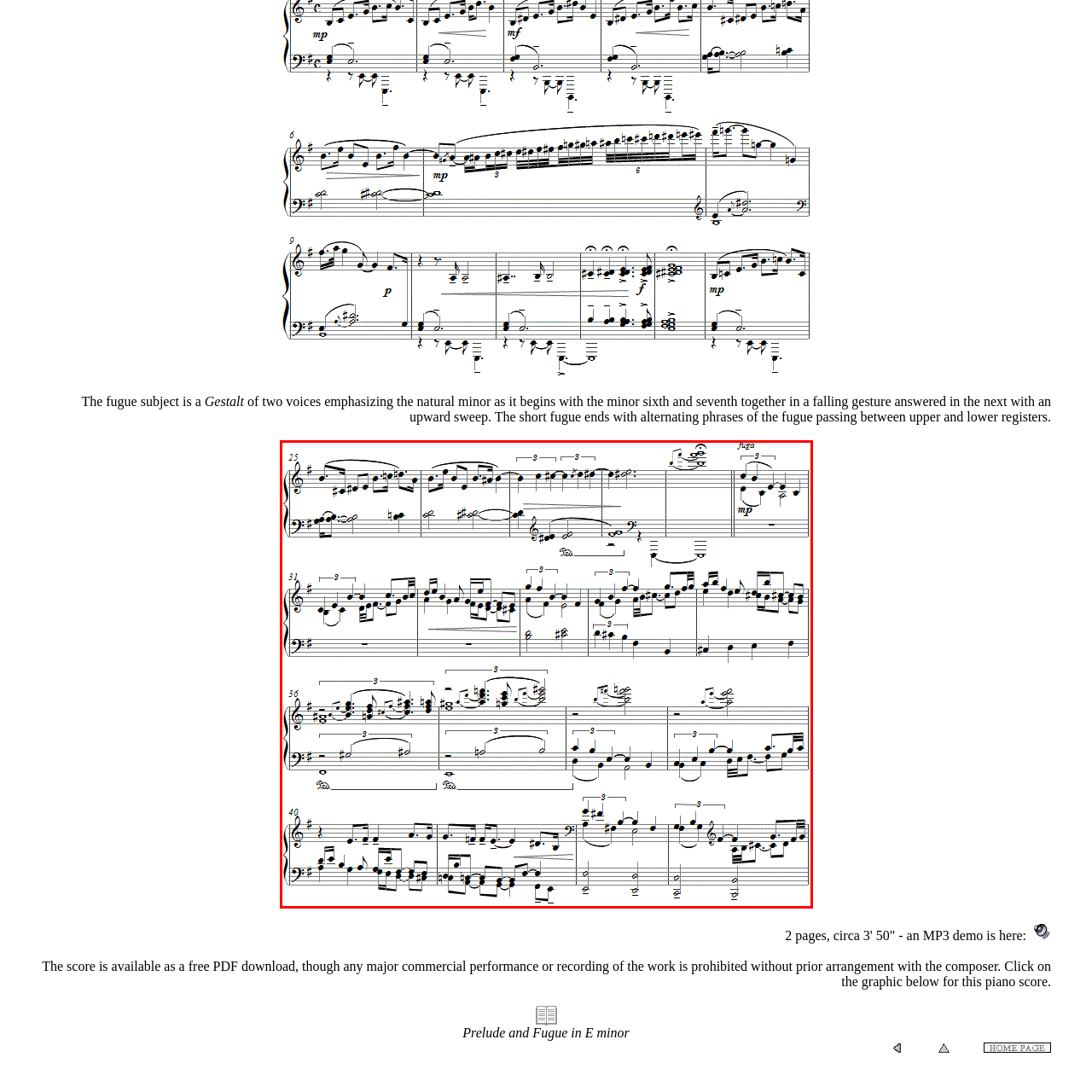Explain in detail what is happening in the red-marked area of the image.

The image displays a sheet music score for a fugue, featuring two voices that highlight the natural minor scale. The notation shows a detailed progression with a falling gesture that begins with the minor sixth and seventh, followed by an upward sweep. The composition continues to alternate phrases, skillfully passing between upper and lower registers, indicative of traditional counterpoint. This excerpt spans multiple measures, illustrating the complexity and rhythm characteristic of fugues. Below the score, a note suggests that an MP3 demo is available and mentions that the score can be downloaded as a free PDF, adding an interactive element for musicians interested in performing the piece.